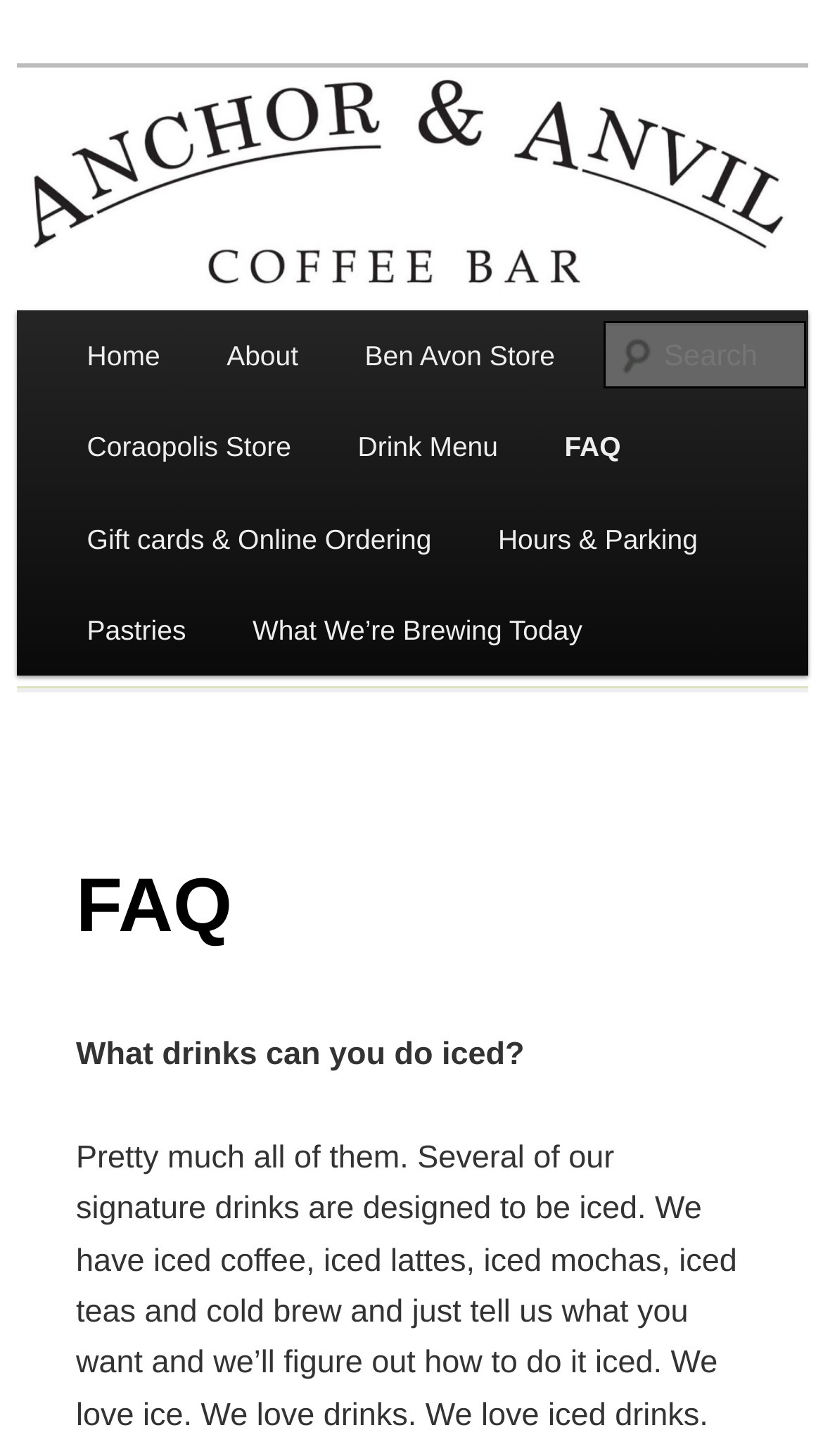Pinpoint the bounding box coordinates of the clickable element needed to complete the instruction: "Go to About page". The coordinates should be provided as four float numbers between 0 and 1: [left, top, right, bottom].

[0.235, 0.213, 0.403, 0.276]